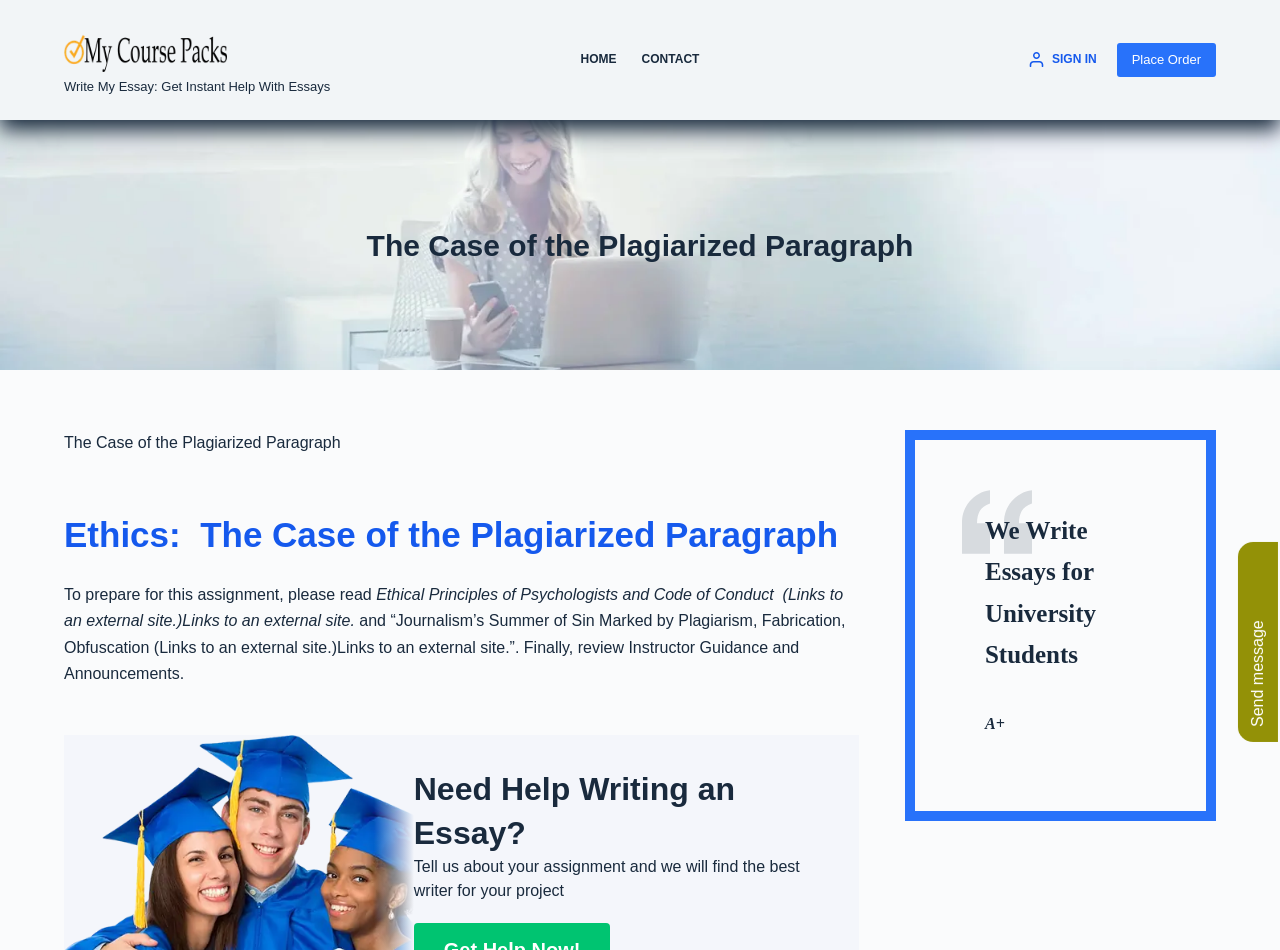Respond with a single word or short phrase to the following question: 
What is the topic of the assignment mentioned on the webpage?

Ethics